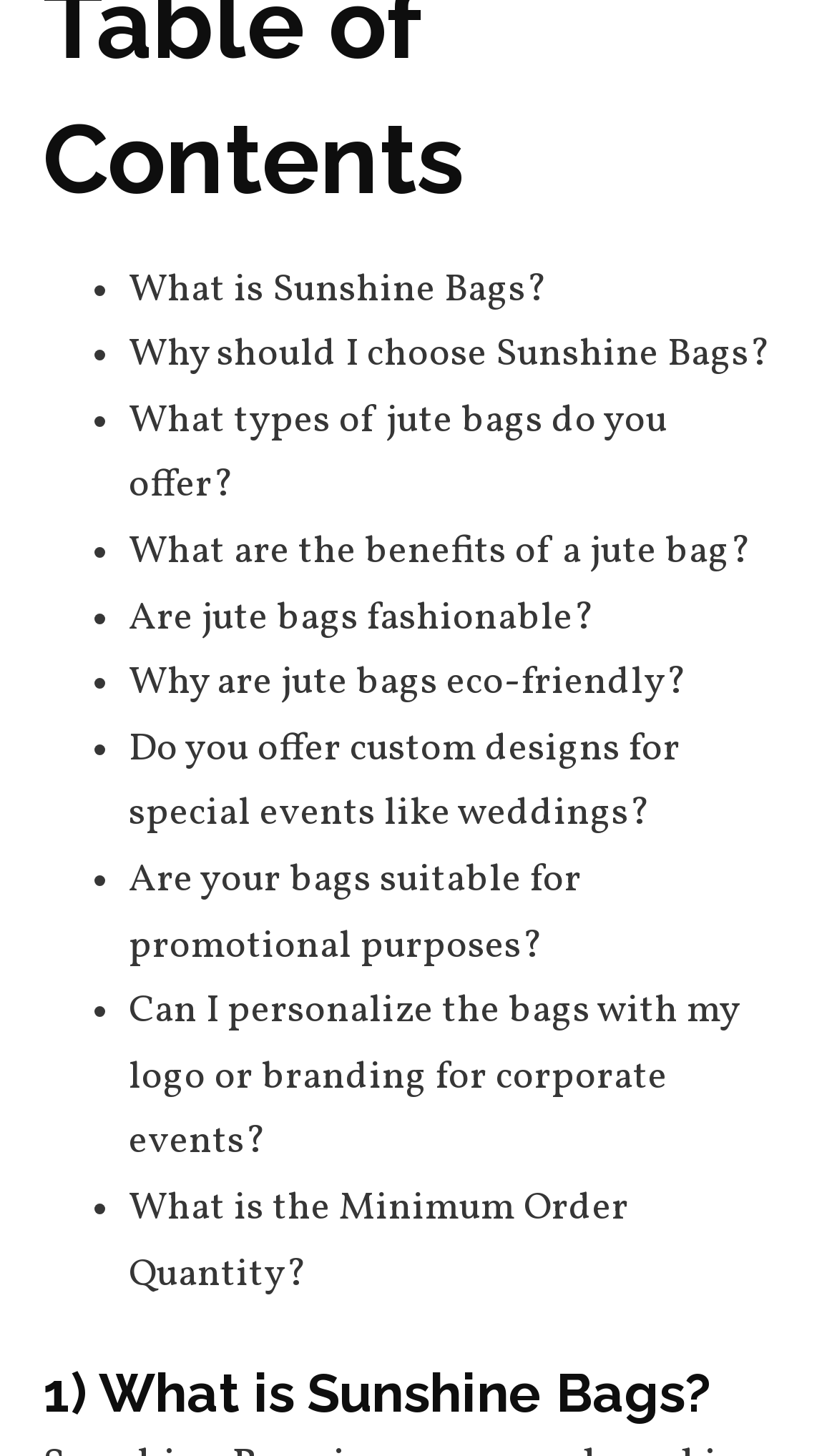Find the bounding box coordinates of the area that needs to be clicked in order to achieve the following instruction: "Learn about Sunshine Bags". The coordinates should be specified as four float numbers between 0 and 1, i.e., [left, top, right, bottom].

[0.154, 0.181, 0.664, 0.217]